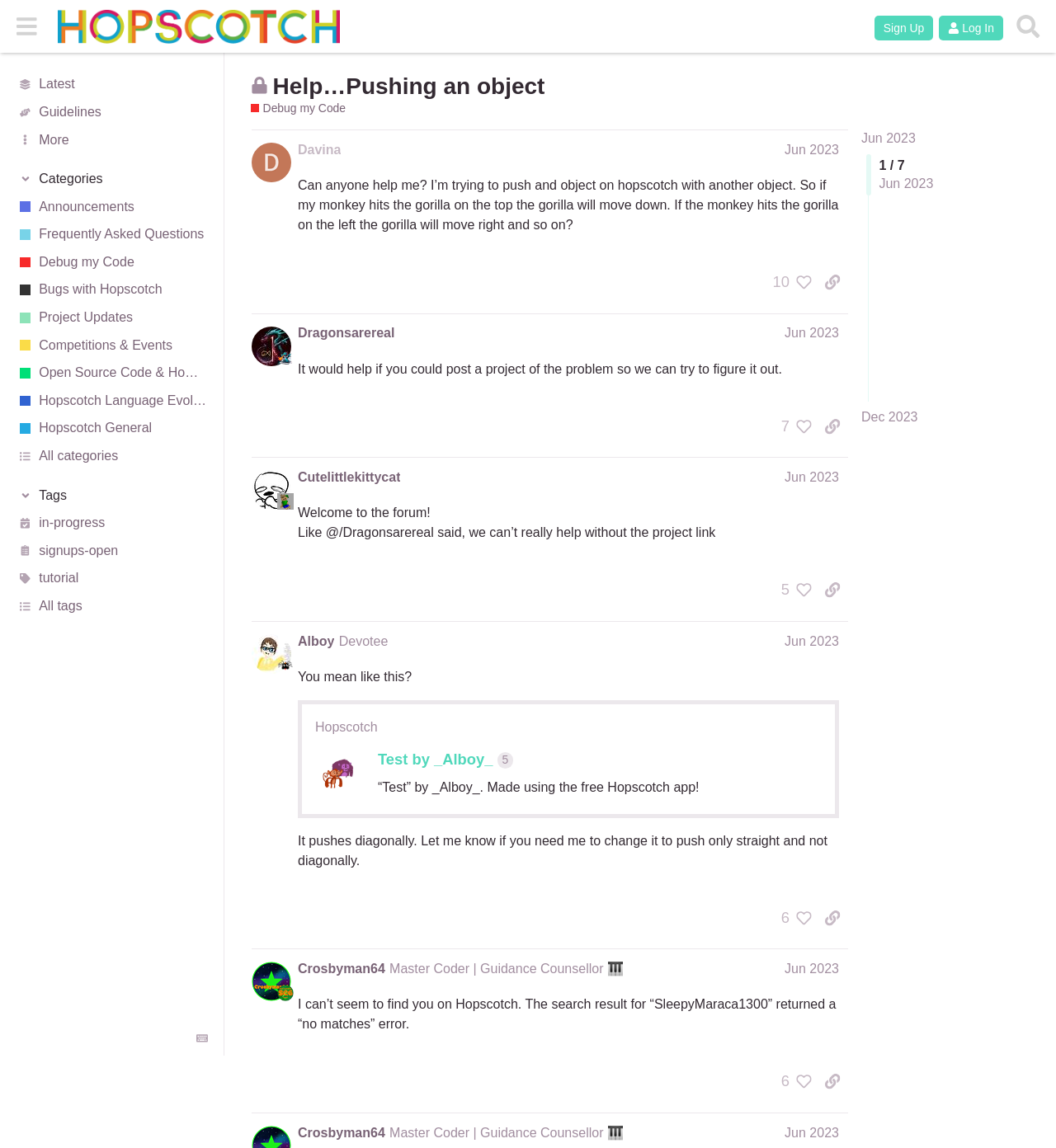Bounding box coordinates must be specified in the format (top-left x, top-left y, bottom-right x, bottom-right y). All values should be floating point numbers between 0 and 1. What are the bounding box coordinates of the UI element described as: Test by _Alboy_ 5

[0.358, 0.654, 0.486, 0.669]